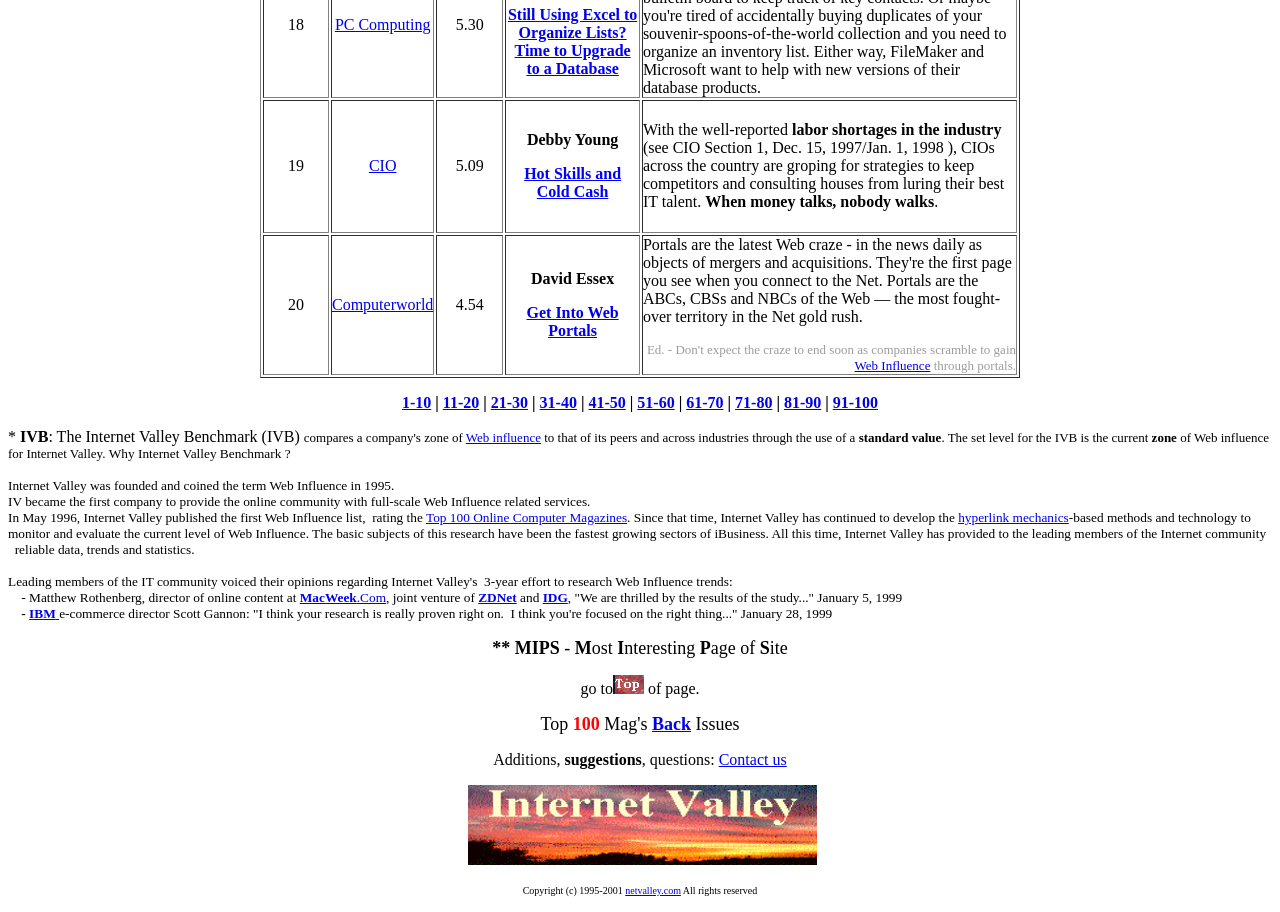Find the bounding box coordinates of the area that needs to be clicked in order to achieve the following instruction: "Go to 'Hot Skills and Cold Cash'". The coordinates should be specified as four float numbers between 0 and 1, i.e., [left, top, right, bottom].

[0.409, 0.181, 0.485, 0.219]